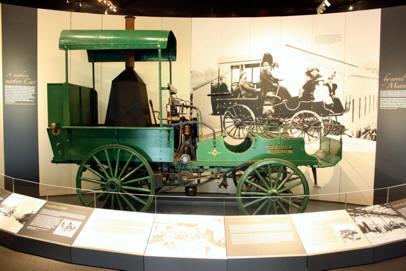What is the purpose of the National Motor Museum?
Based on the image, give a one-word or short phrase answer.

Showcasing automotive travel history